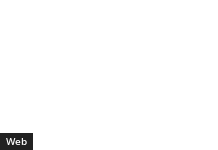Break down the image and describe every detail you can observe.

The image is associated with the article titled "Choosing the Right WooCommerce Plugin for Your Online Business," which appears in the footer section of the webpage. This section also links to other related articles, showcasing content relevant to web development and online business practices. The image visually supports the article’s theme, reflecting an emphasis on effective eCommerce strategies through the selection of appropriate plugins for WooCommerce. Additional context hints at the importance of utilizing the right tools to enhance online business performance and user experience.